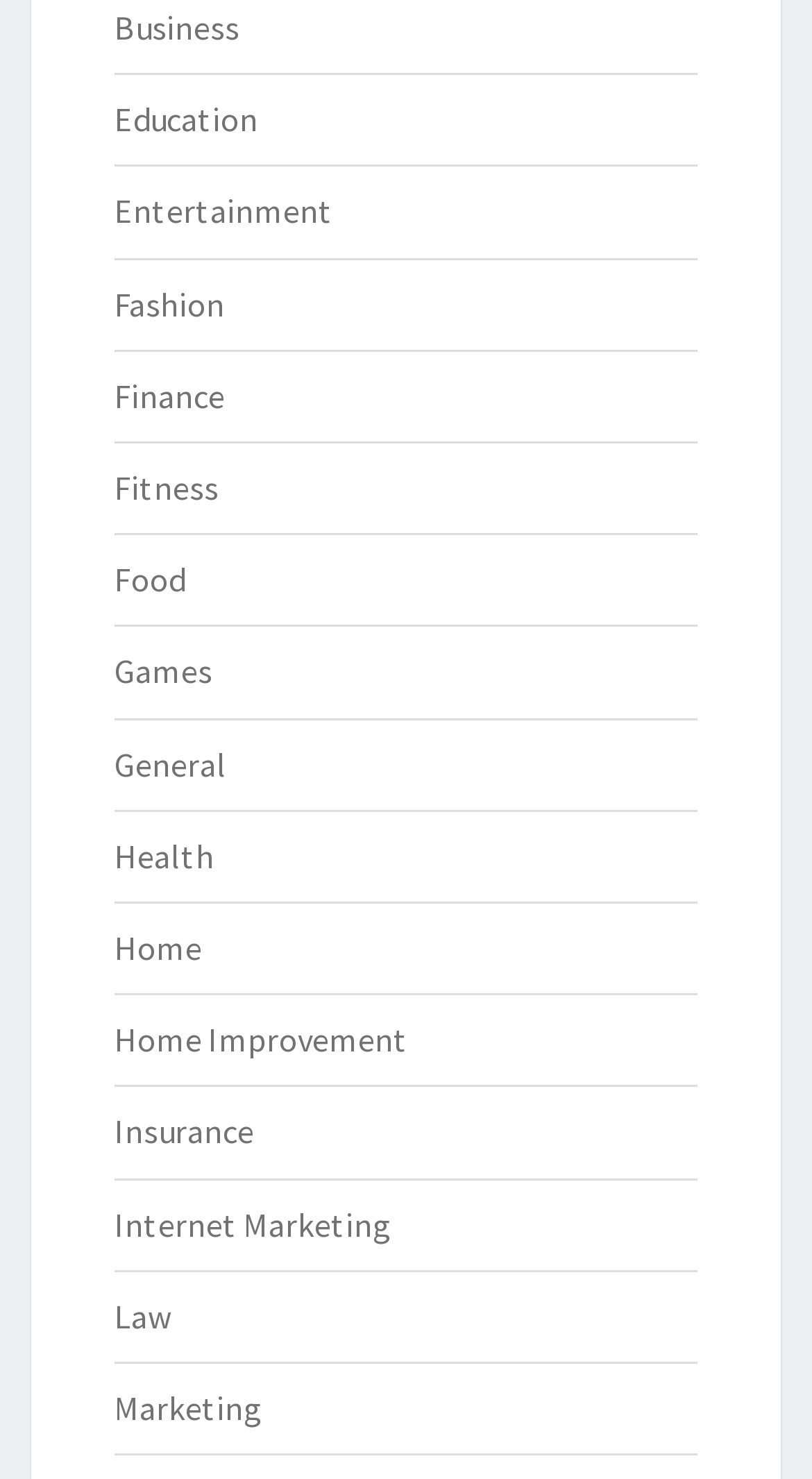Locate the bounding box coordinates of the element that should be clicked to fulfill the instruction: "Browse Home Improvement".

[0.141, 0.689, 0.503, 0.717]